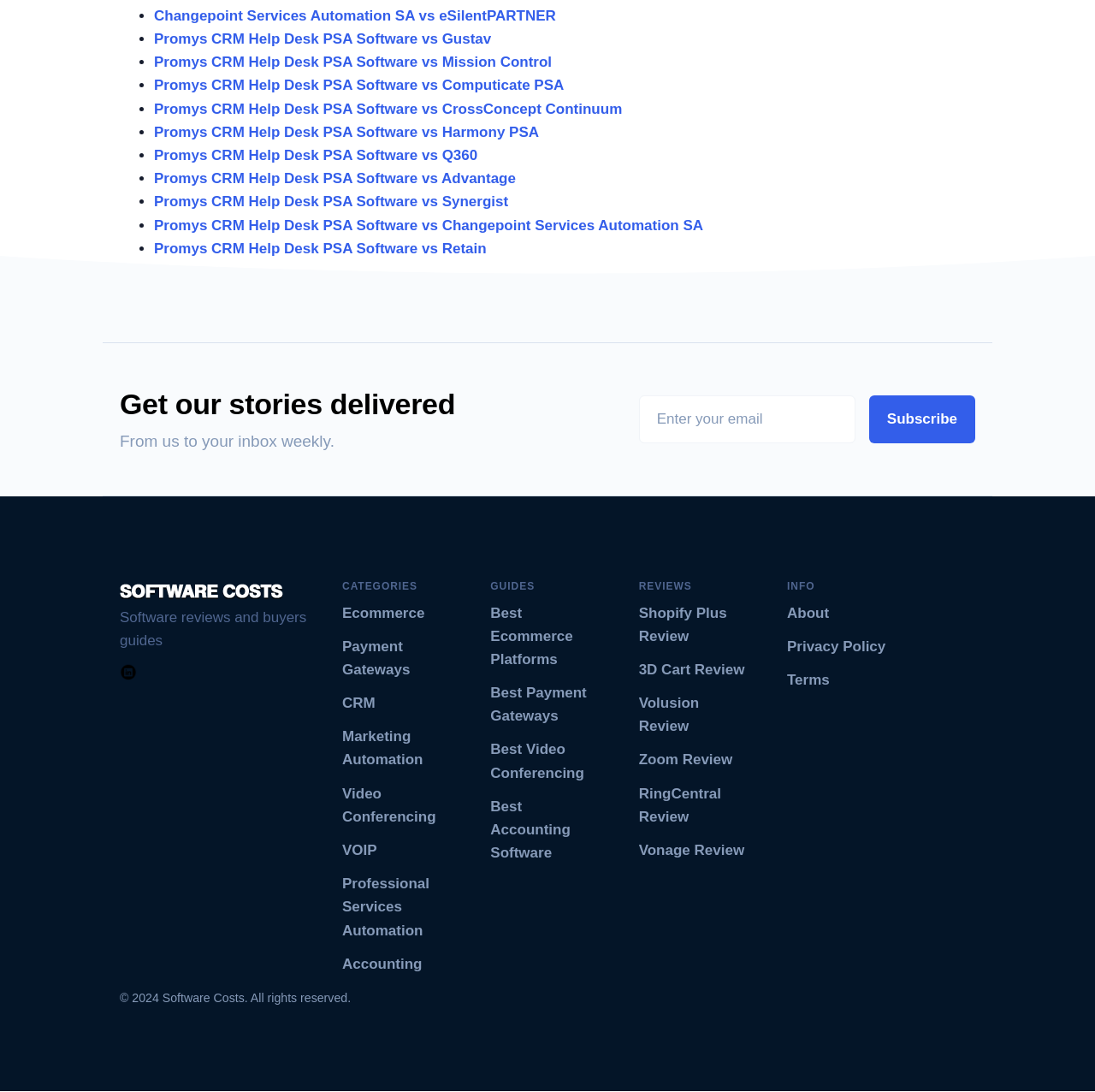What is the copyright year mentioned at the bottom of the webpage?
Refer to the image and respond with a one-word or short-phrase answer.

2024